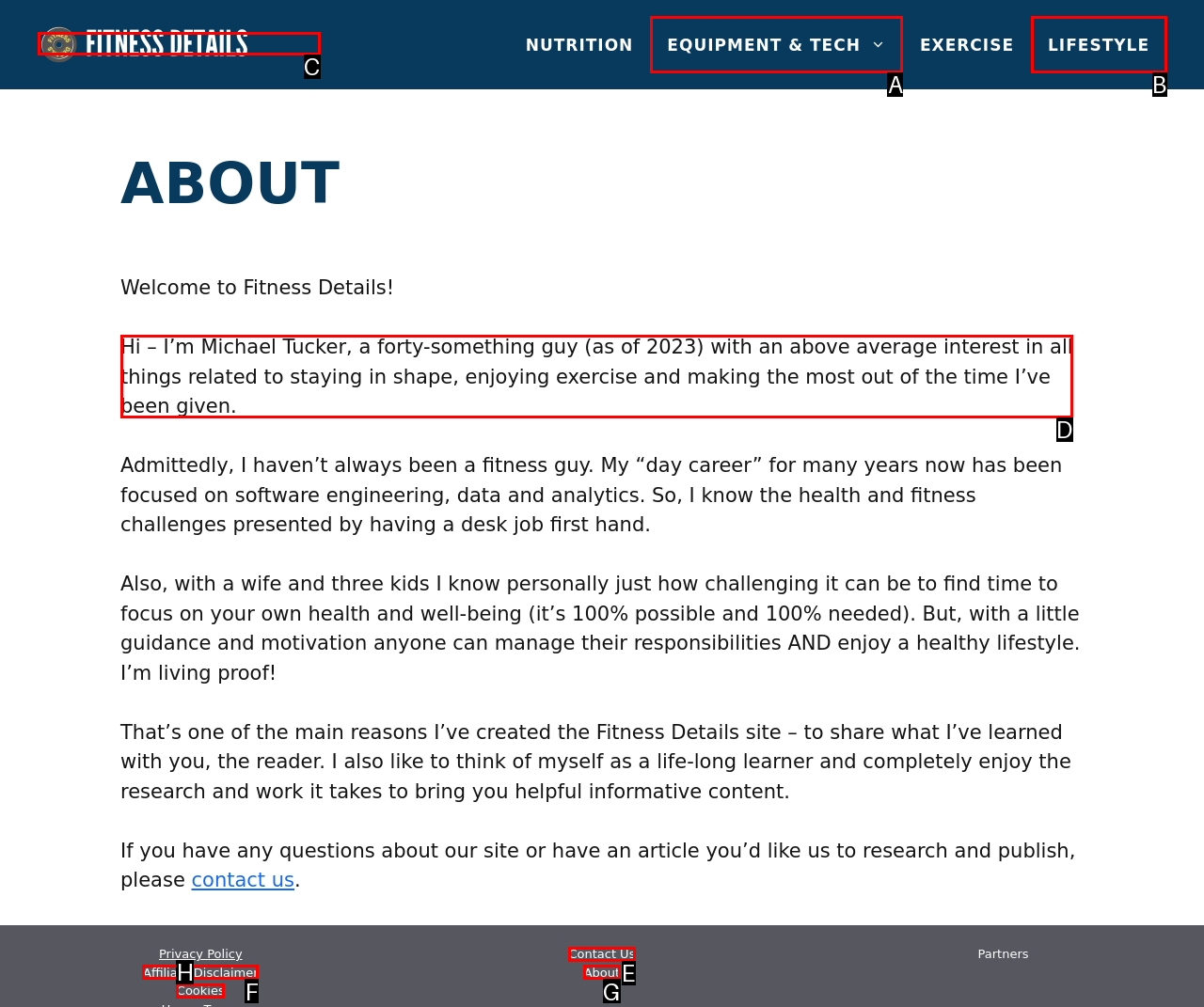Determine the HTML element to be clicked to complete the task: Read about Michael Tucker. Answer by giving the letter of the selected option.

D